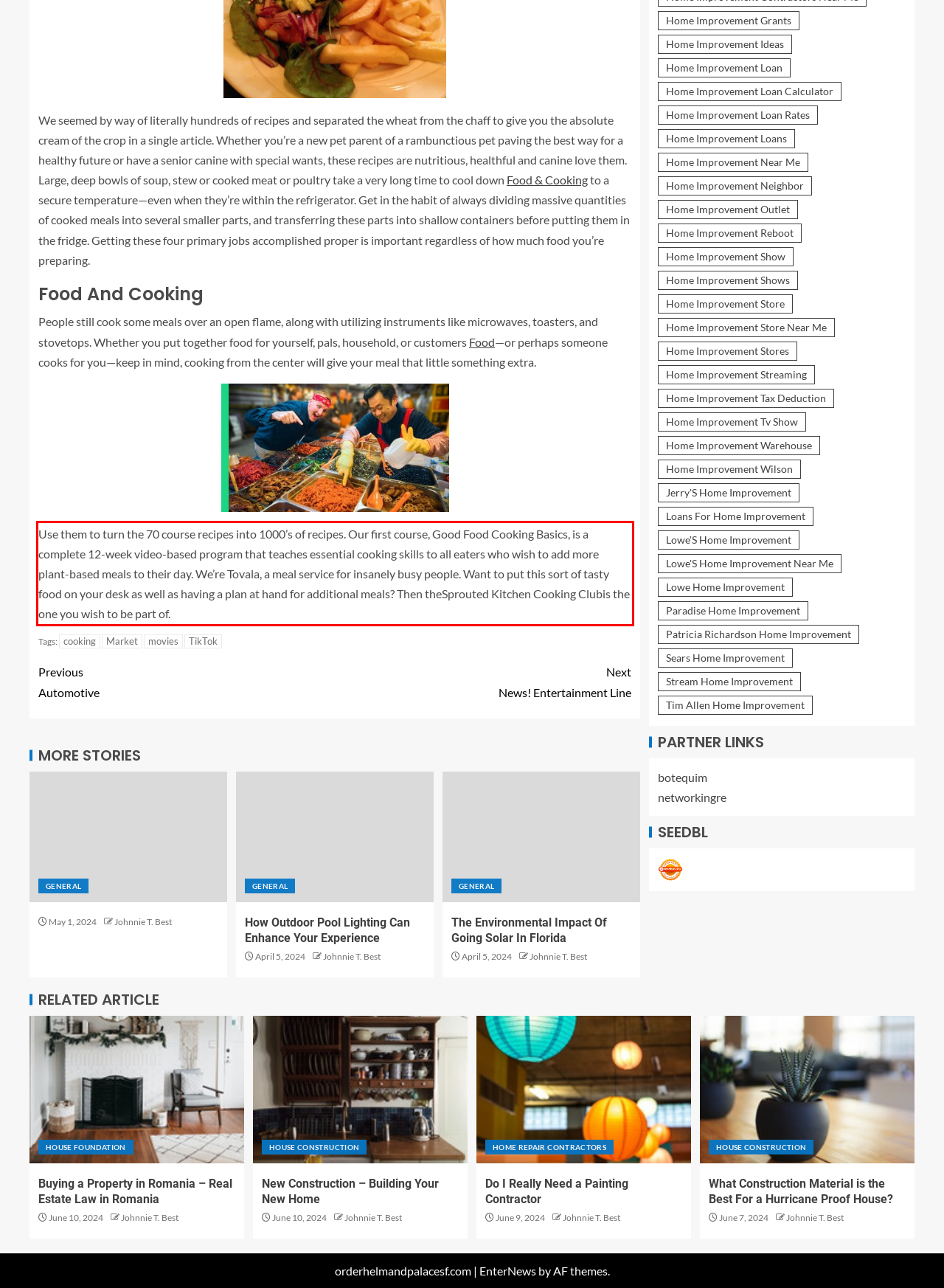With the provided screenshot of a webpage, locate the red bounding box and perform OCR to extract the text content inside it.

Use them to turn the 70 course recipes into 1000’s of recipes. Our first course, Good Food Cooking Basics, is a complete 12-week video-based program that teaches essential cooking skills to all eaters who wish to add more plant-based meals to their day. We’re Tovala, a meal service for insanely busy people. Want to put this sort of tasty food on your desk as well as having a plan at hand for additional meals? Then theSprouted Kitchen Cooking Clubis the one you wish to be part of.